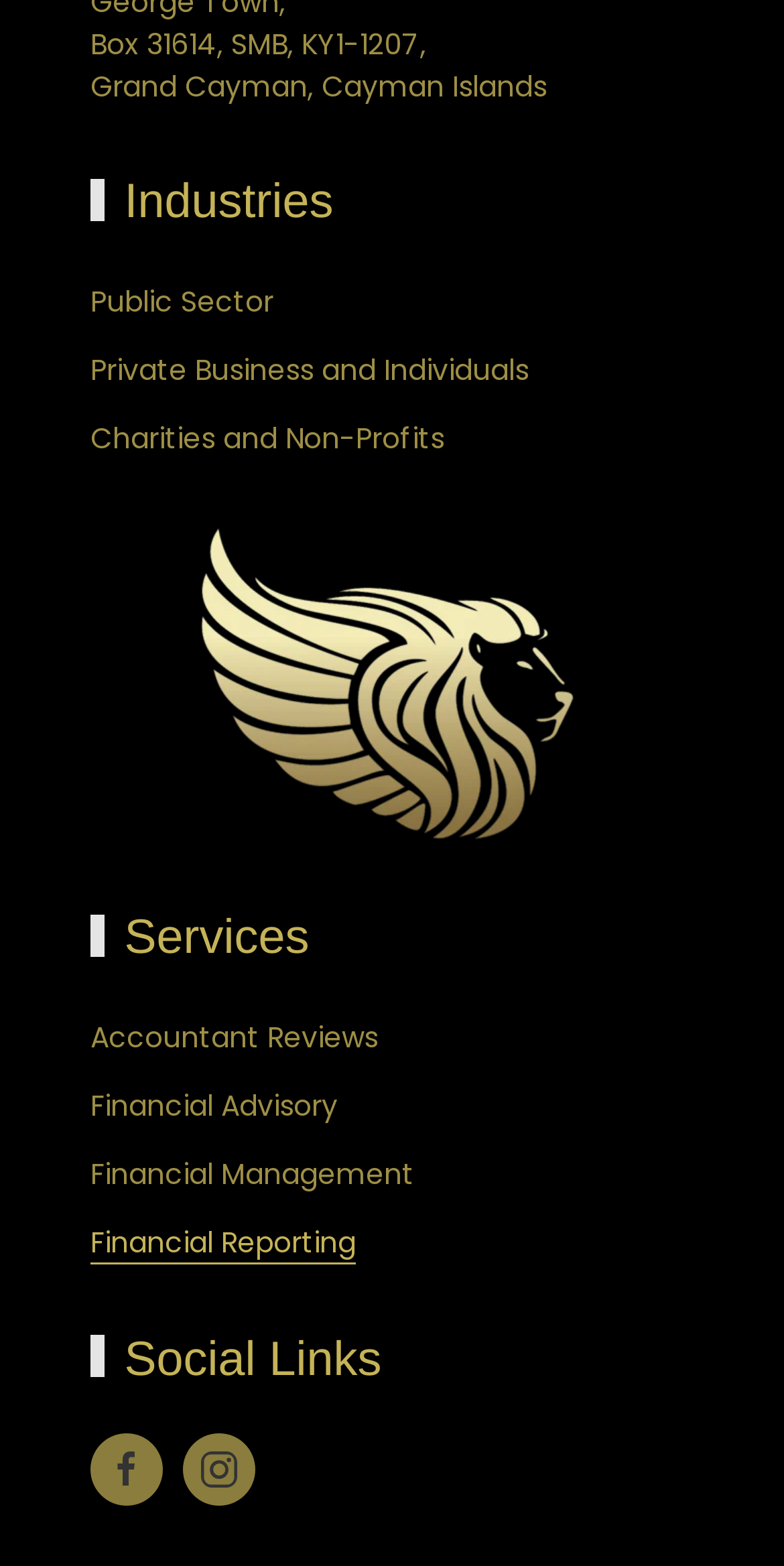Provide the bounding box coordinates in the format (top-left x, top-left y, bottom-right x, bottom-right y). All values are floating point numbers between 0 and 1. Determine the bounding box coordinate of the UI element described as: Financial Reporting

[0.115, 0.78, 0.454, 0.807]